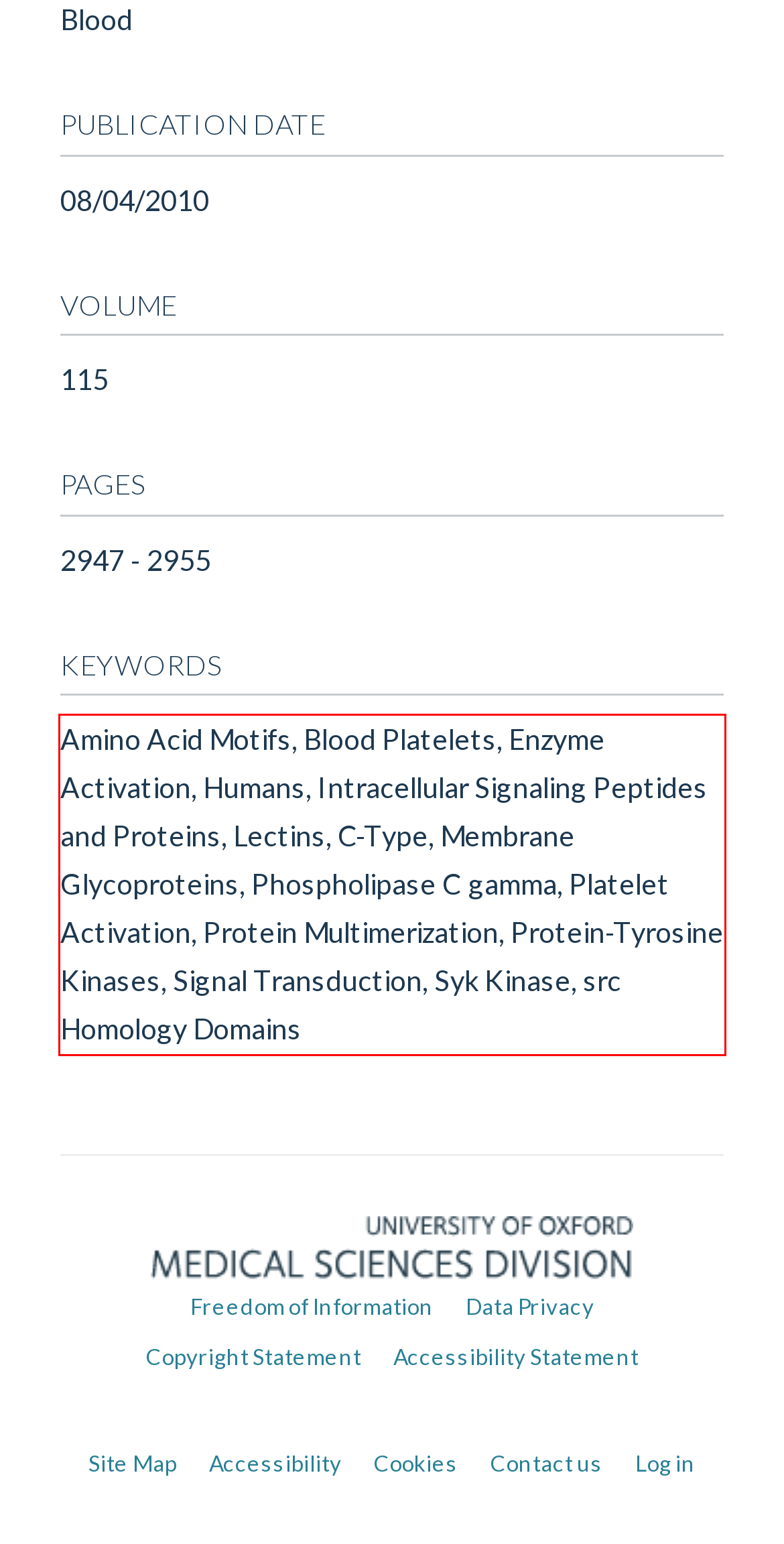Please recognize and transcribe the text located inside the red bounding box in the webpage image.

Amino Acid Motifs, Blood Platelets, Enzyme Activation, Humans, Intracellular Signaling Peptides and Proteins, Lectins, C-Type, Membrane Glycoproteins, Phospholipase C gamma, Platelet Activation, Protein Multimerization, Protein-Tyrosine Kinases, Signal Transduction, Syk Kinase, src Homology Domains